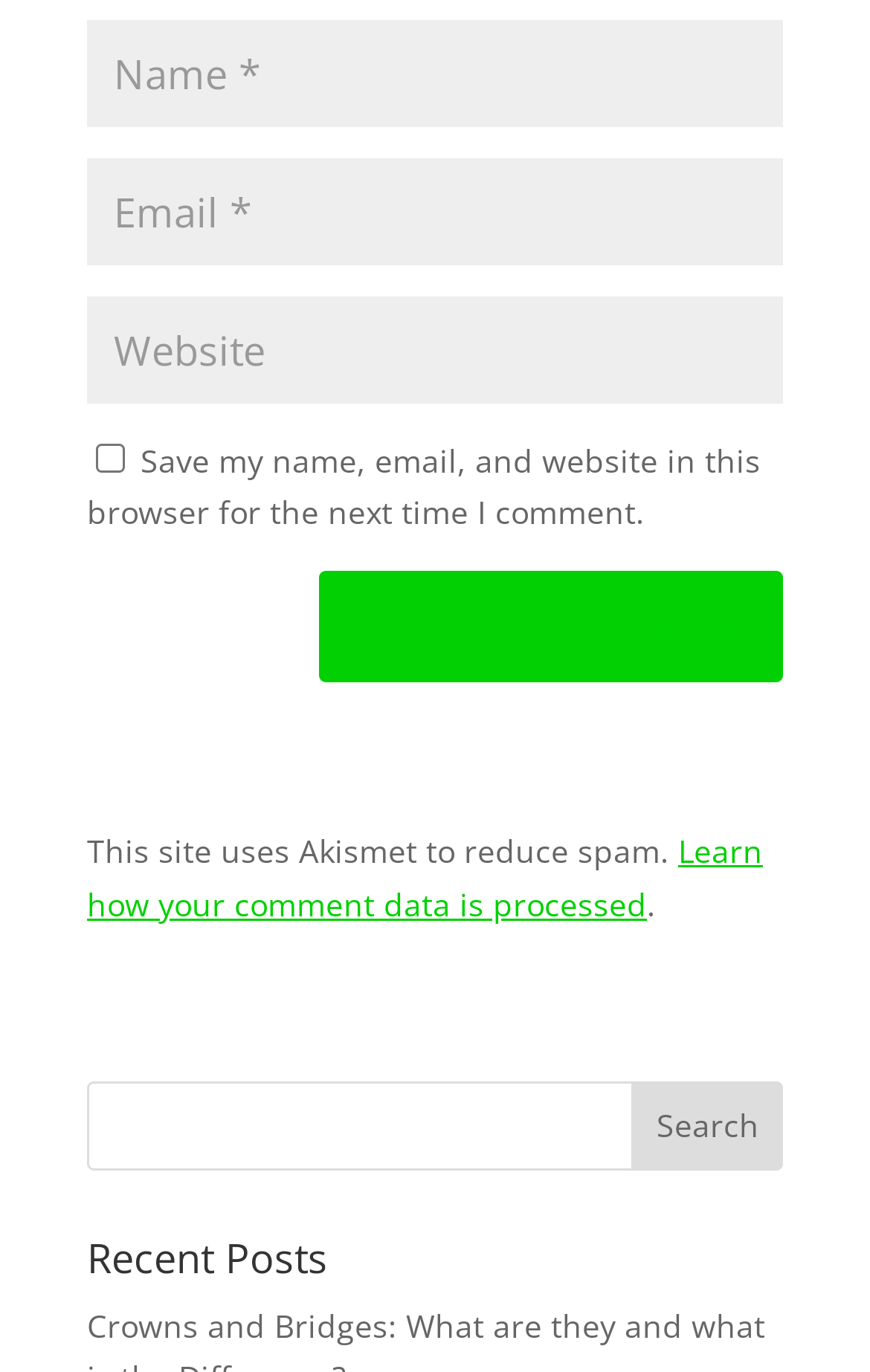Please determine the bounding box coordinates of the clickable area required to carry out the following instruction: "Submit a comment". The coordinates must be four float numbers between 0 and 1, represented as [left, top, right, bottom].

[0.367, 0.416, 0.9, 0.497]